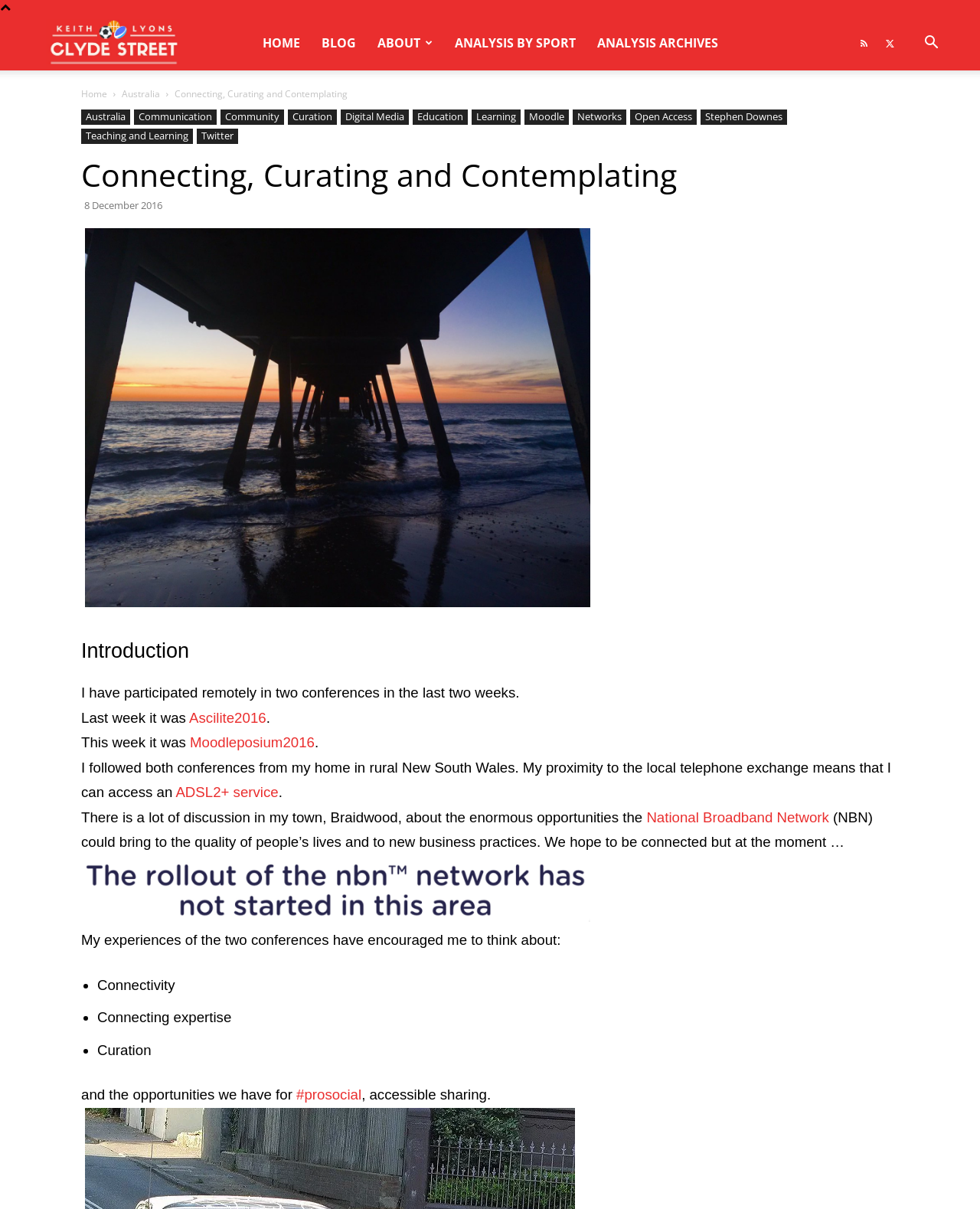Please pinpoint the bounding box coordinates for the region I should click to adhere to this instruction: "Read about ANALYSIS BY SPORT".

[0.464, 0.013, 0.587, 0.058]